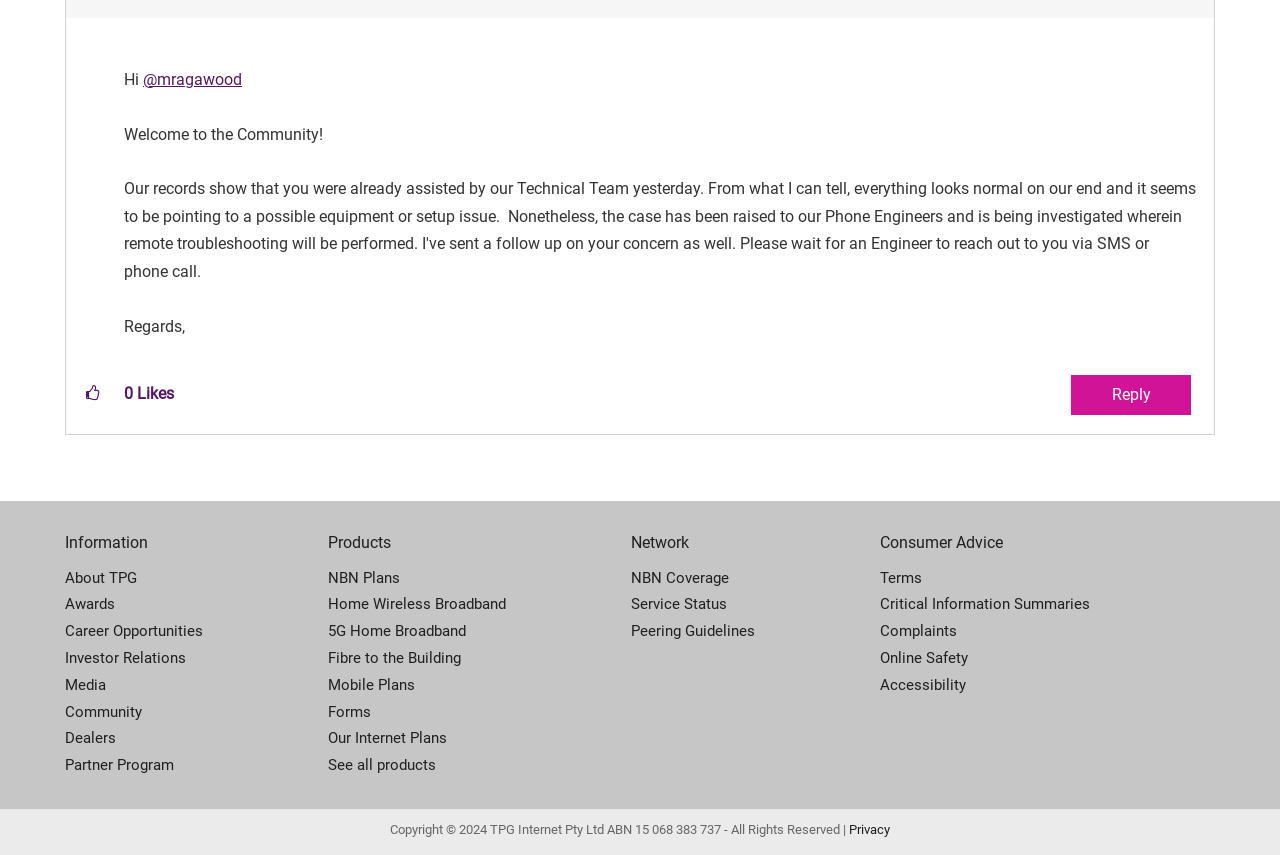Determine the bounding box coordinates of the region I should click to achieve the following instruction: "Reply to the post". Ensure the bounding box coordinates are four float numbers between 0 and 1, i.e., [left, top, right, bottom].

[0.837, 0.439, 0.93, 0.485]